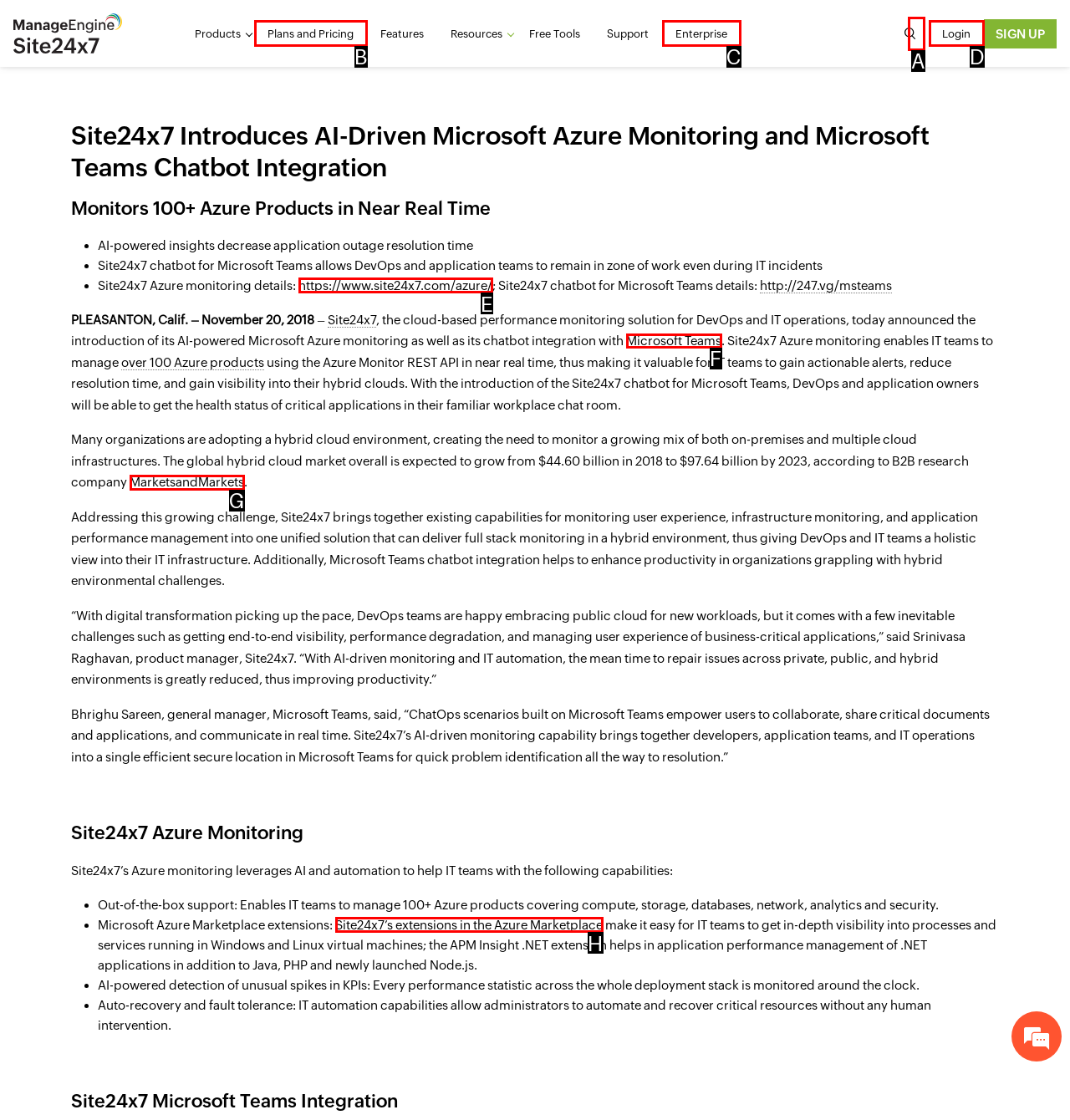Match the following description to the correct HTML element: Plans and Pricing Indicate your choice by providing the letter.

B